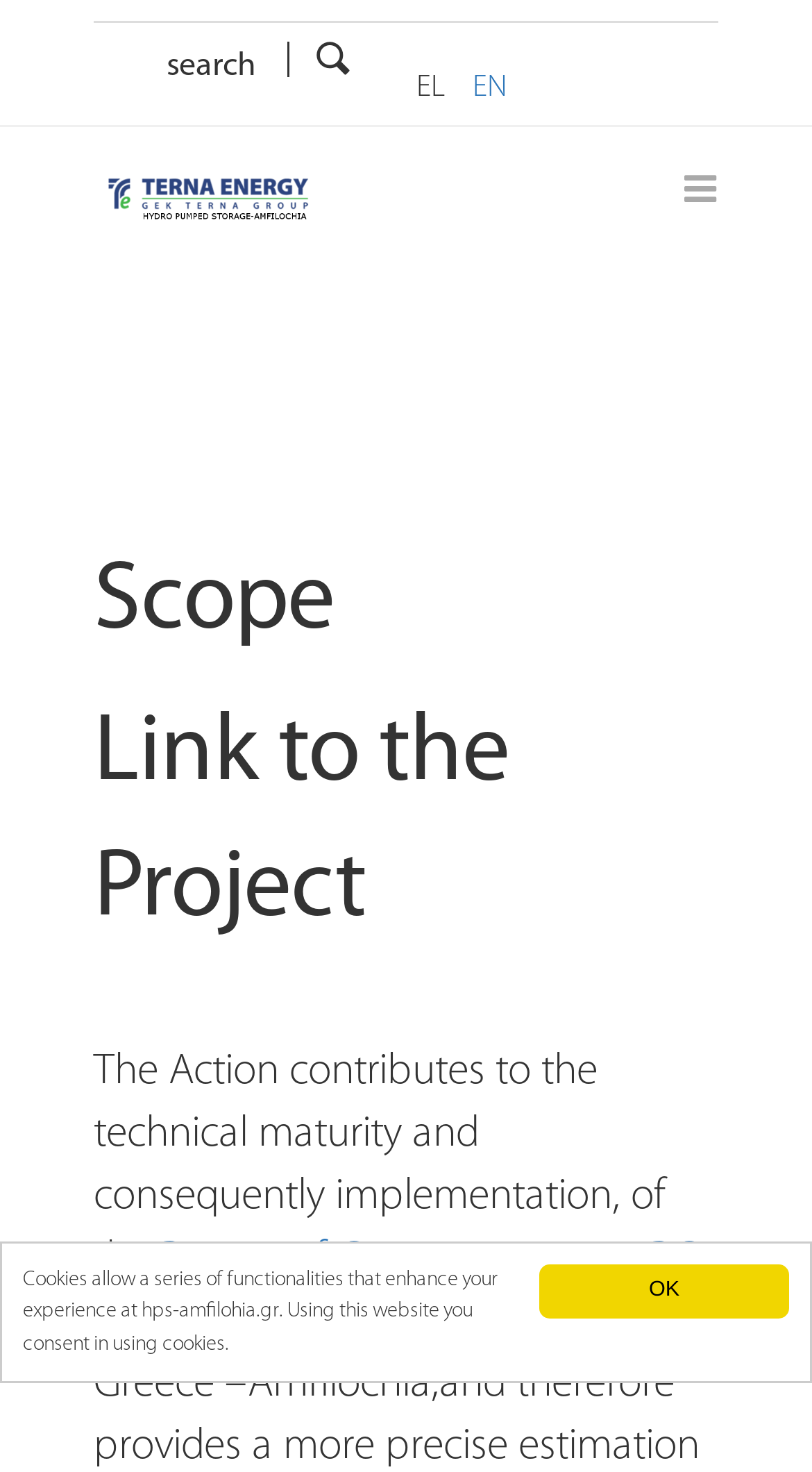Use a single word or phrase to answer the question: 
What is the purpose of the 'Cookies' message?

To inform about cookie usage